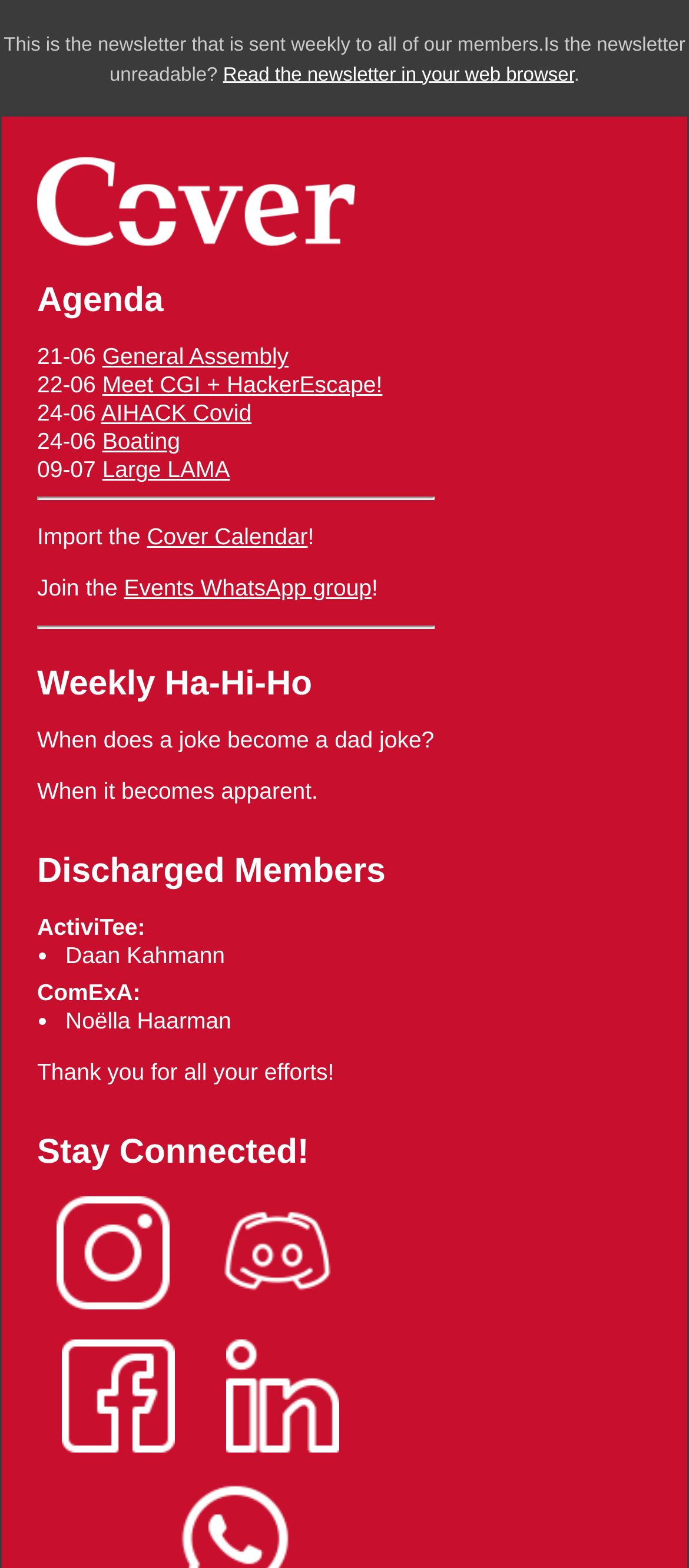Please identify the bounding box coordinates of the element that needs to be clicked to execute the following command: "Check the General Assembly event". Provide the bounding box using four float numbers between 0 and 1, formatted as [left, top, right, bottom].

[0.148, 0.219, 0.419, 0.236]